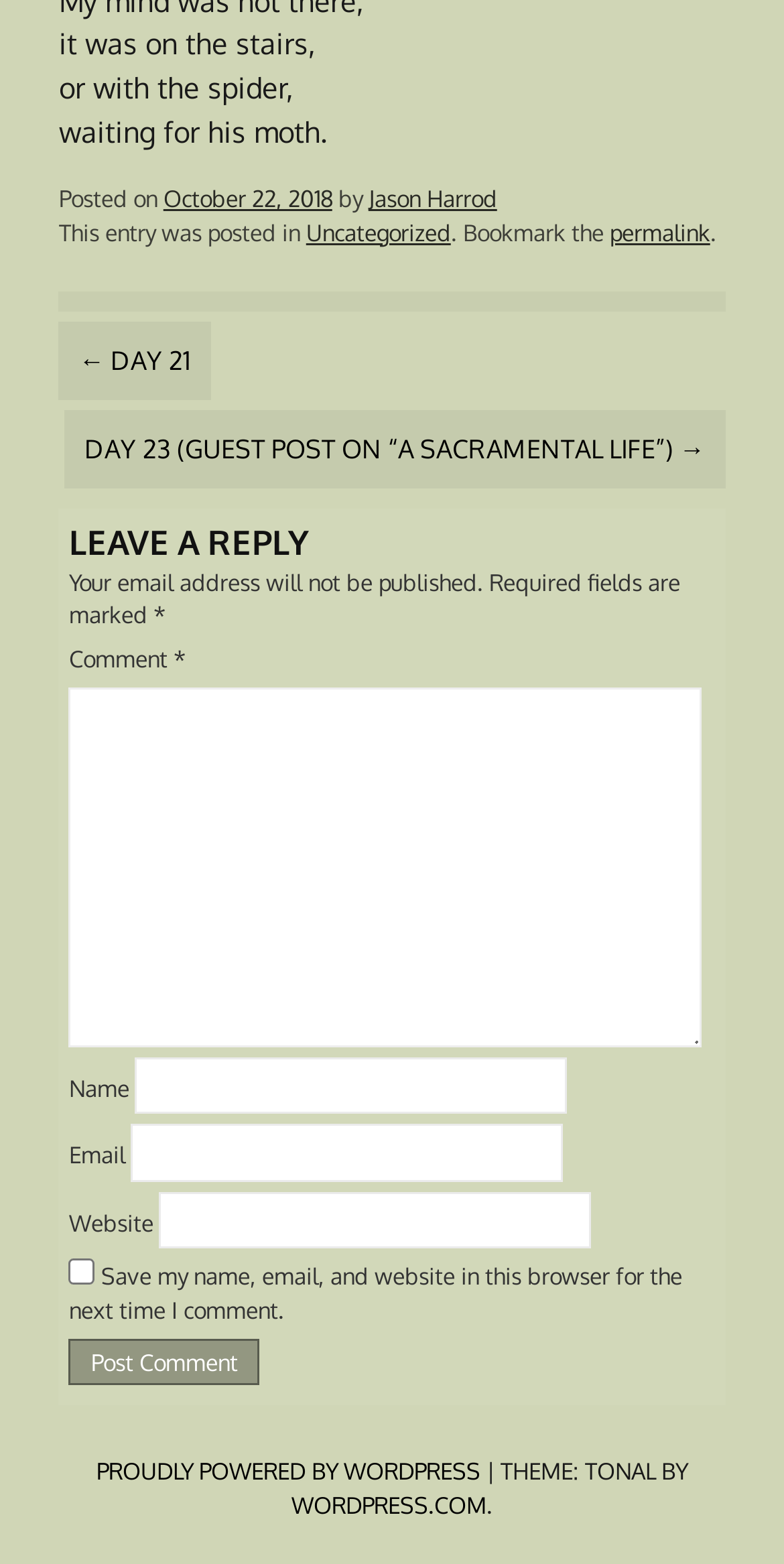Provide a brief response to the question below using one word or phrase:
What is the date of the post?

October 22, 2018